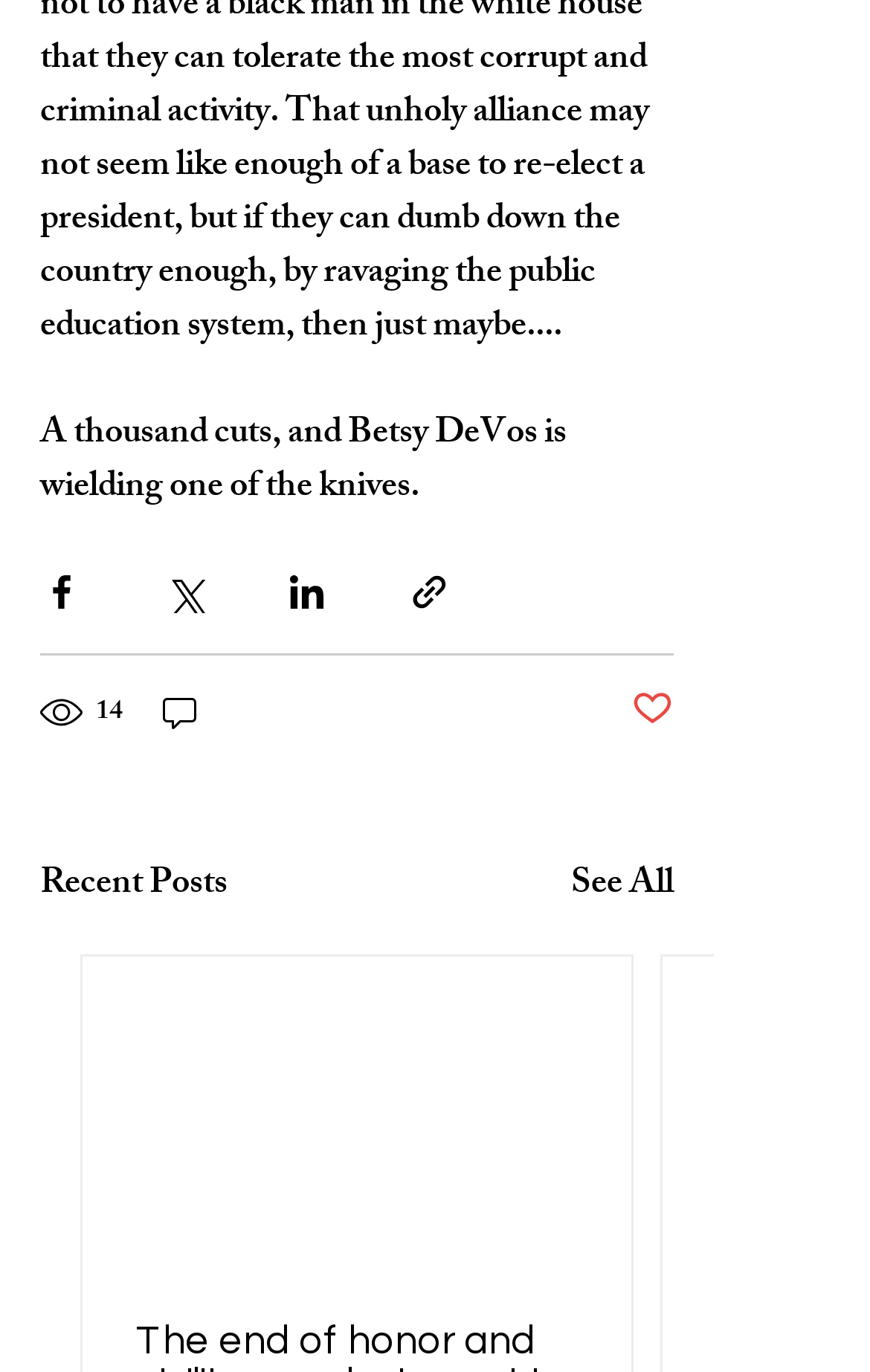Using the element description provided, determine the bounding box coordinates in the format (top-left x, top-left y, bottom-right x, bottom-right y). Ensure that all values are floating point numbers between 0 and 1. Element description: aria-label="Share via Facebook"

[0.046, 0.417, 0.095, 0.448]